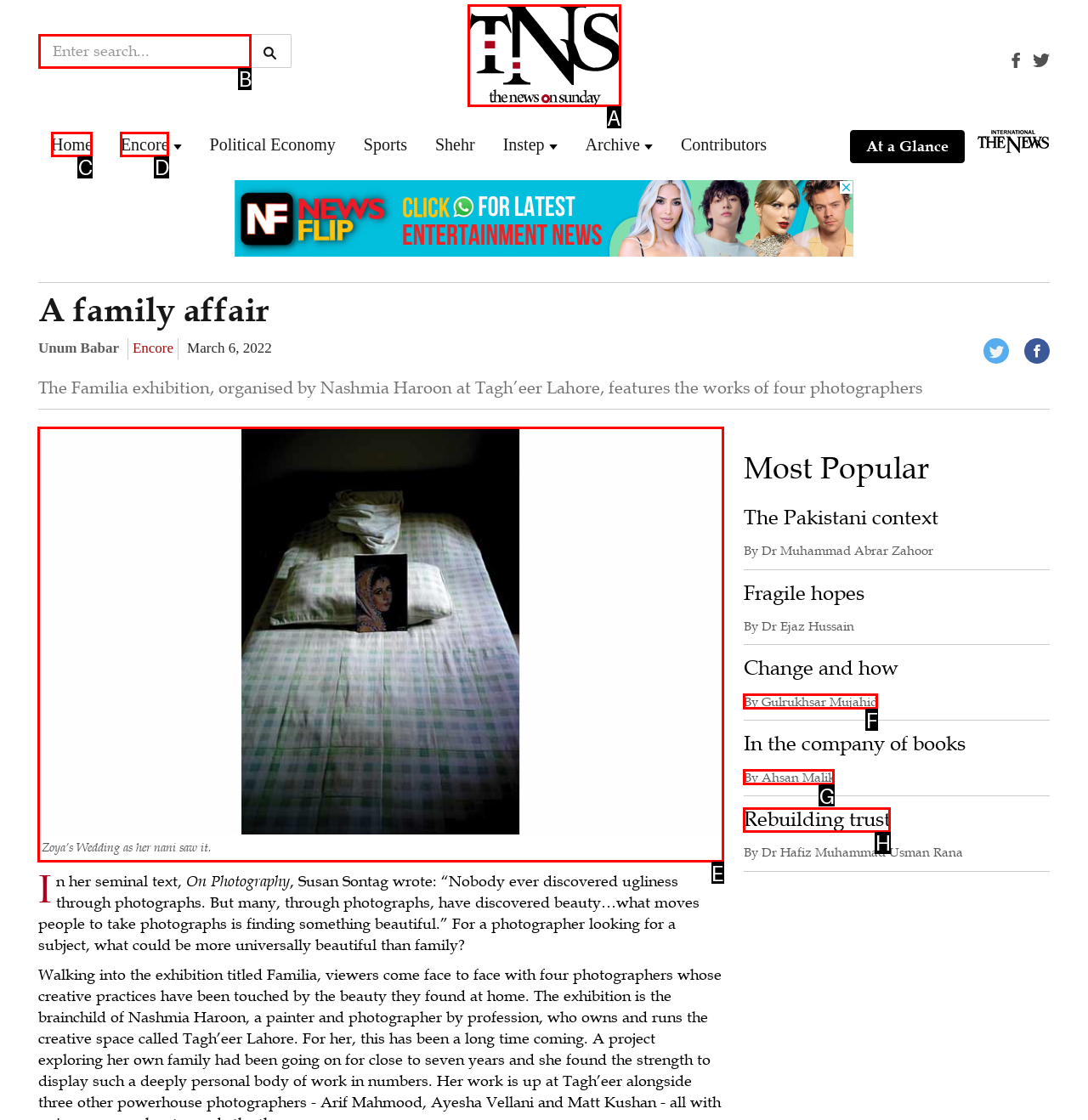Given the instruction: check privacy policy, which HTML element should you click on?
Answer with the letter that corresponds to the correct option from the choices available.

None